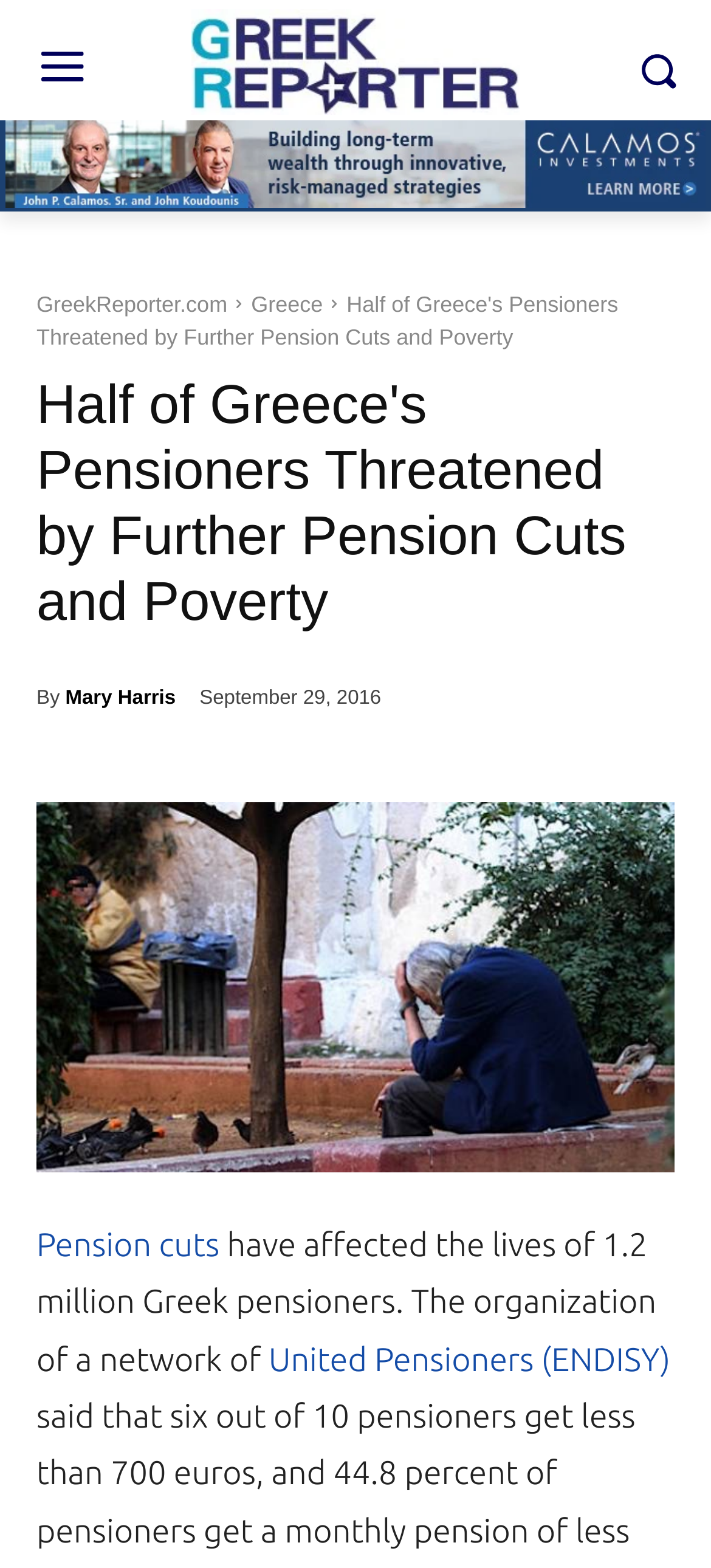What organization is mentioned in the article?
Please answer using one word or phrase, based on the screenshot.

United Pensioners (ENDISY)